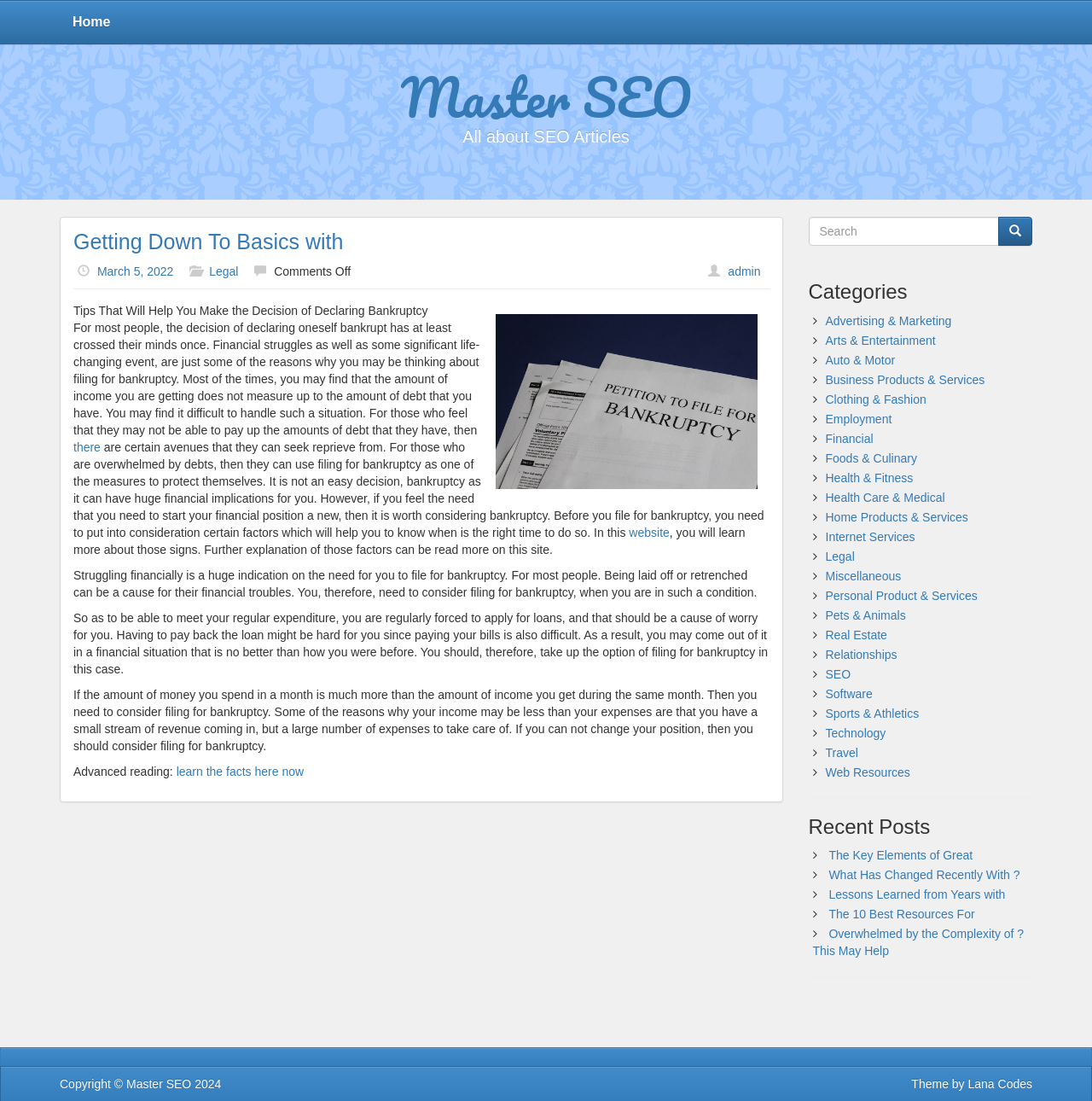Identify the bounding box for the UI element specified in this description: "The 10 Best Resources For". The coordinates must be four float numbers between 0 and 1, formatted as [left, top, right, bottom].

[0.759, 0.824, 0.893, 0.837]